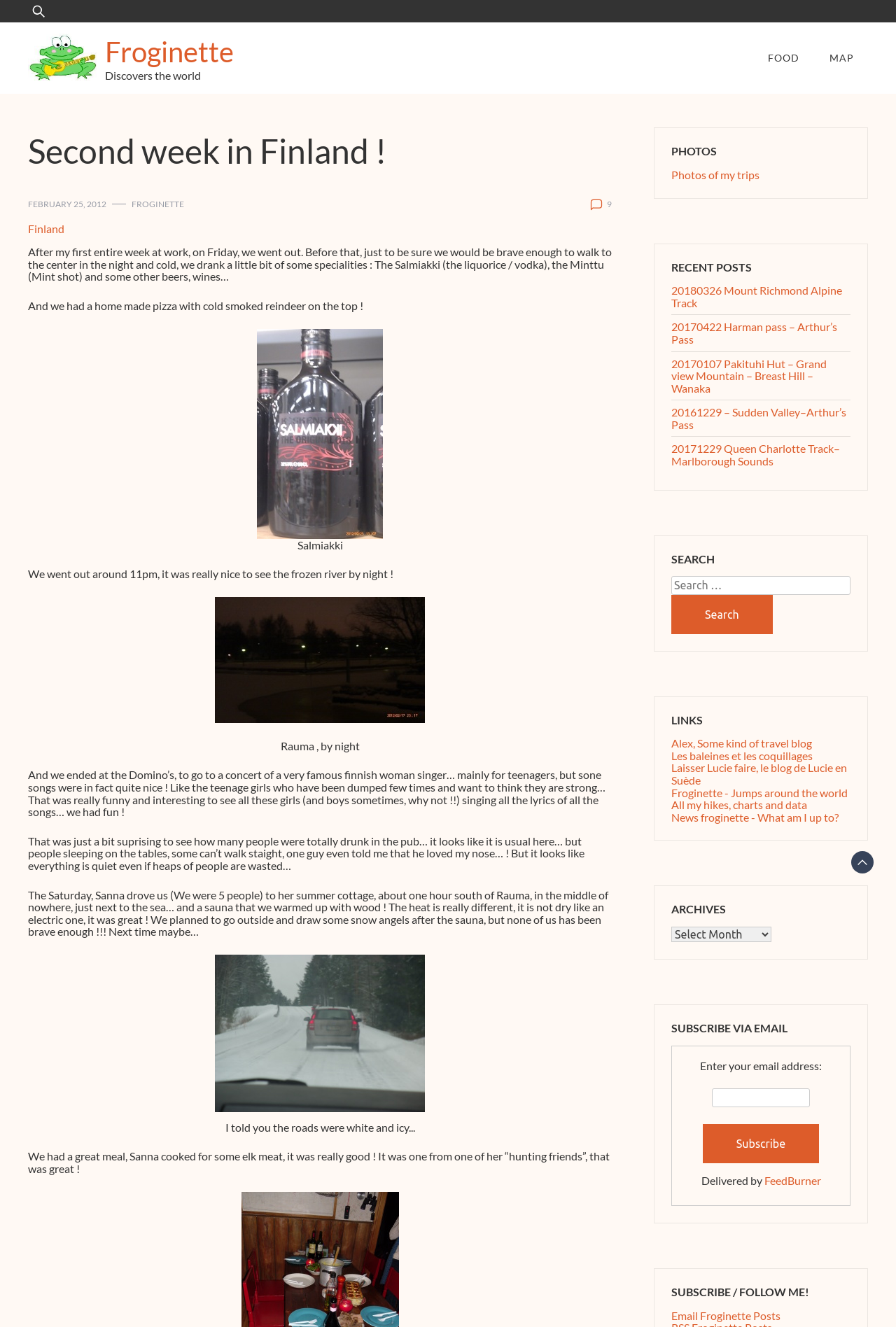Find and generate the main title of the webpage.

Second week in Finland !